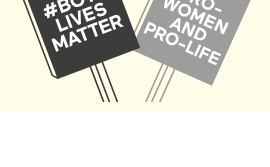Compose an extensive description of the image.

The image depicts two protest signs prominently displaying powerful messages related to social issues. The left sign reads "#BOTH LIVES MATTER," emphasizing the importance of recognizing the value of both mothers and their unborn children. The right sign states "PRO-WOMEN AND PRO-LIFE," highlighting a stance that advocates for women's support and rights while also promoting the pro-life movement. The signs are artistically arranged against a pale background, symbolizing a call to action and raising awareness around compassionate and supportive approaches to women's health and reproductive choices.